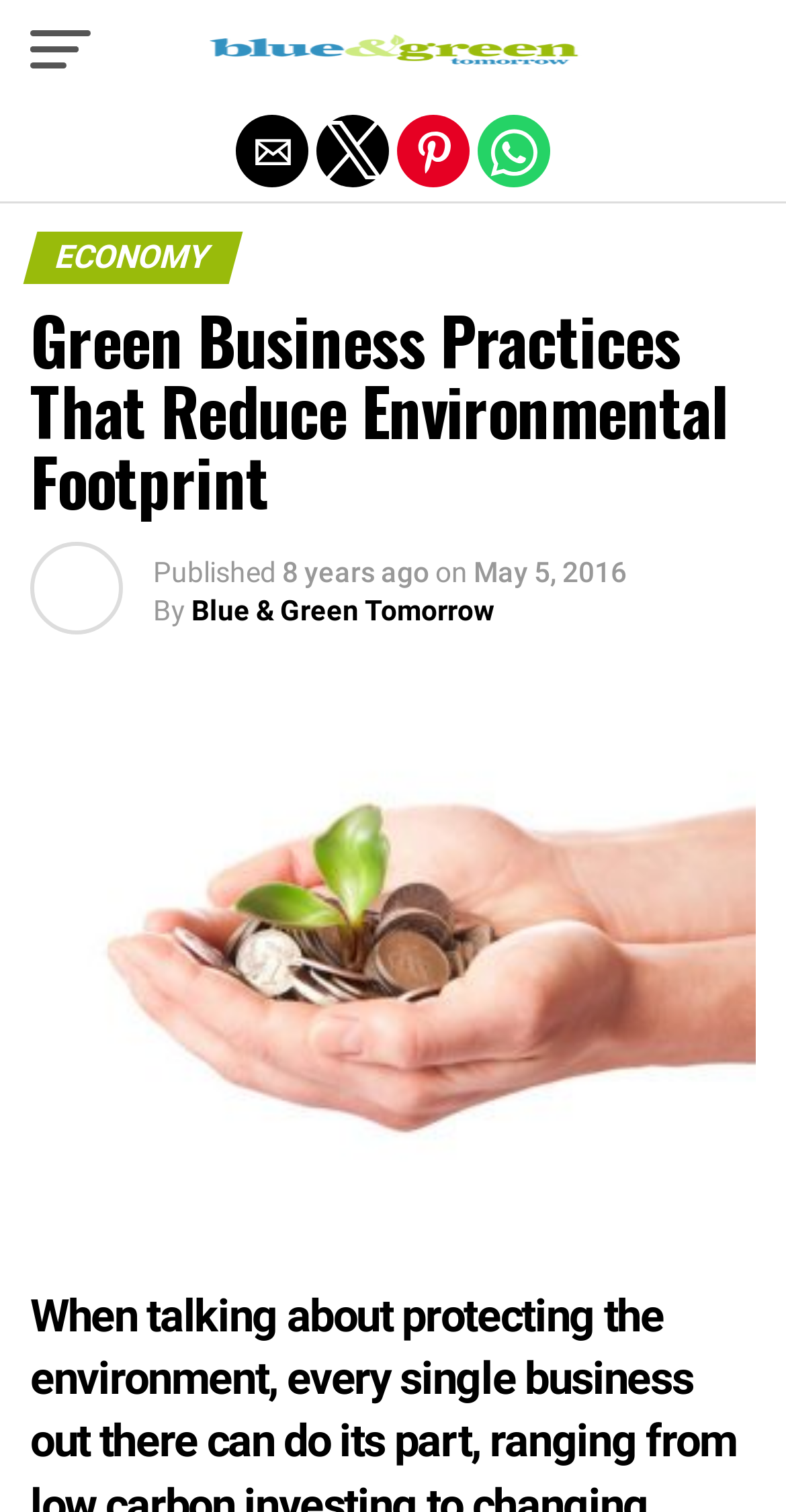Determine the bounding box coordinates of the UI element described below. Use the format (top-left x, top-left y, bottom-right x, bottom-right y) with floating point numbers between 0 and 1: alt="Lakewood, CO HVAC"

None